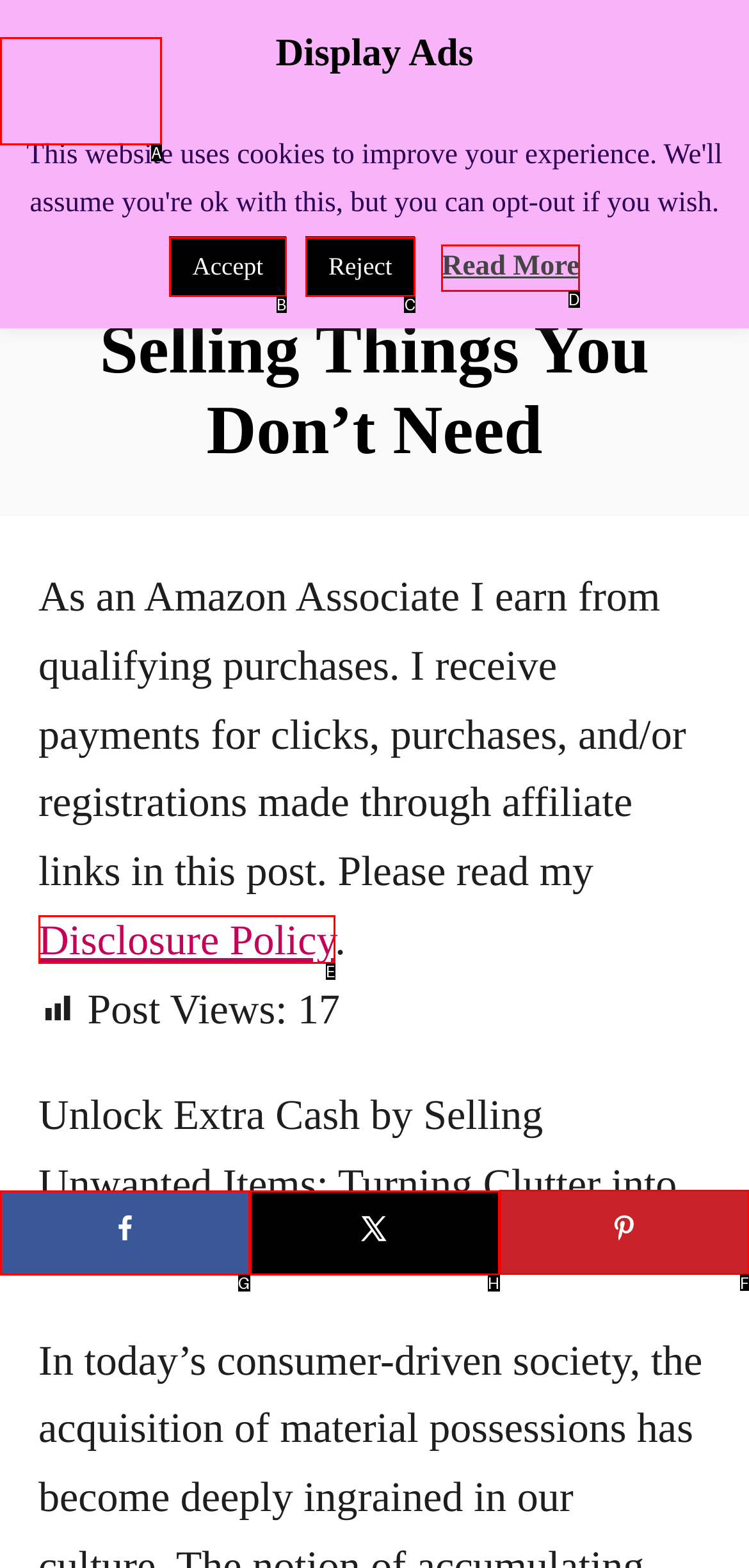Identify the HTML element to click to fulfill this task: Save to Pinterest
Answer with the letter from the given choices.

F